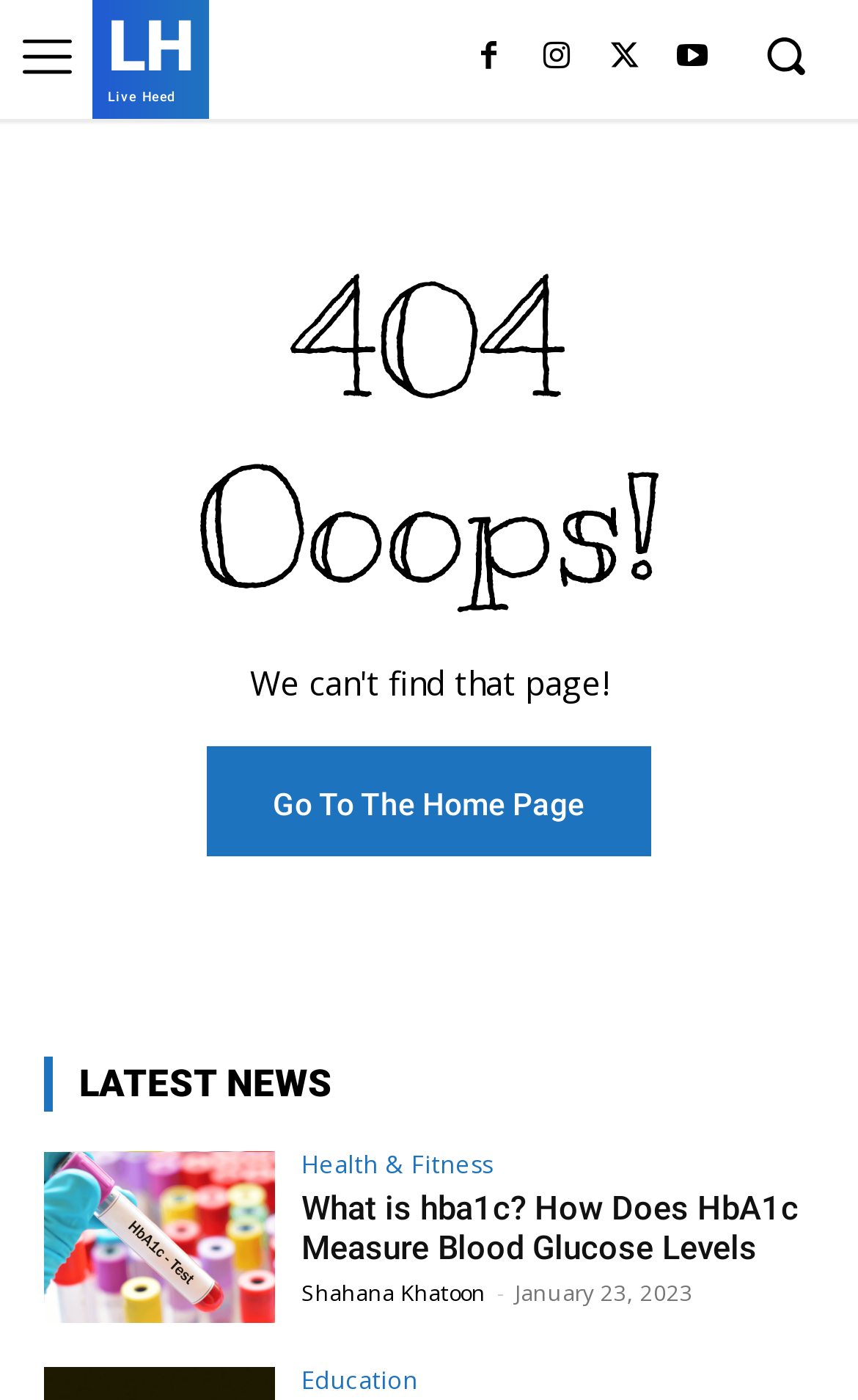What is the error message on the page?
Using the information from the image, give a concise answer in one word or a short phrase.

404 Ooops!